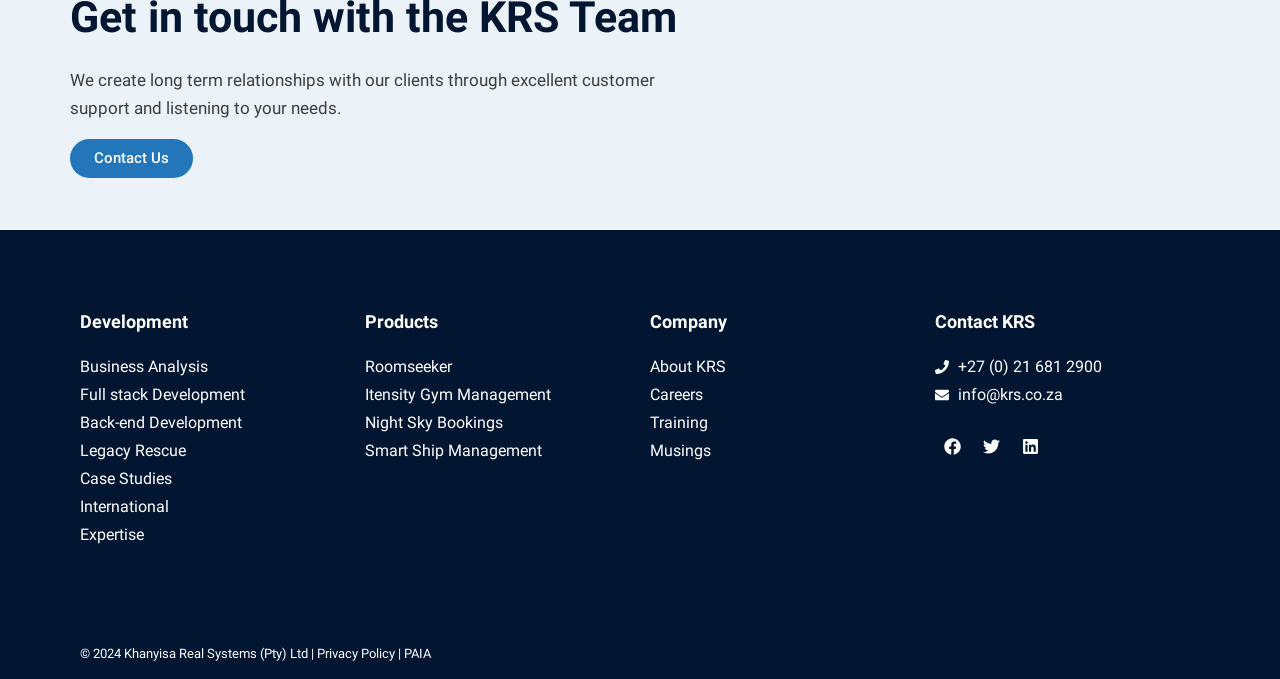What is the theme of the image at the top?
From the screenshot, provide a brief answer in one word or phrase.

Communication